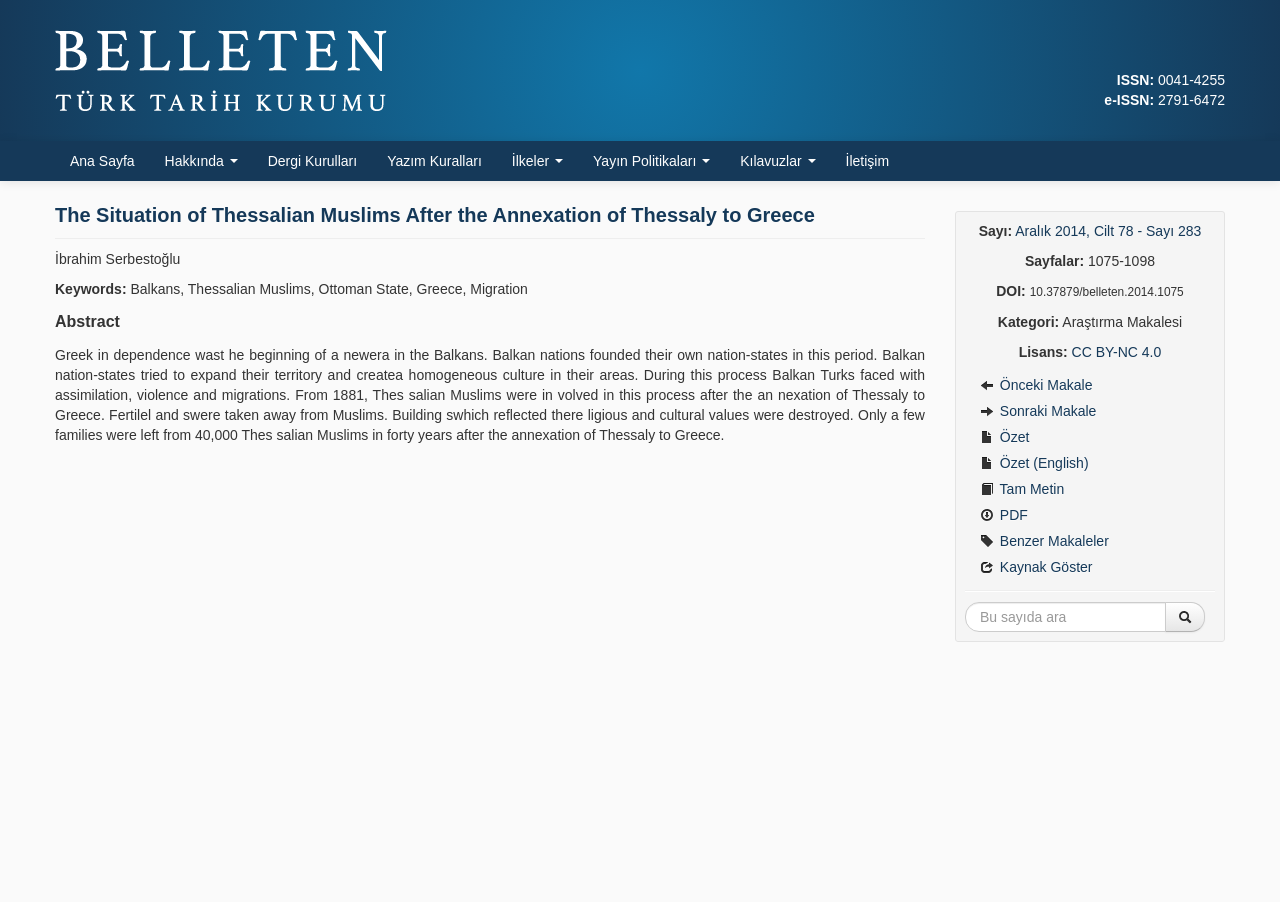Based on the image, give a detailed response to the question: What is the DOI of the article?

I found the DOI of the article by looking at the right sidebar of the webpage, where it says 'DOI: 10.37879/belleten.2014.1075'.